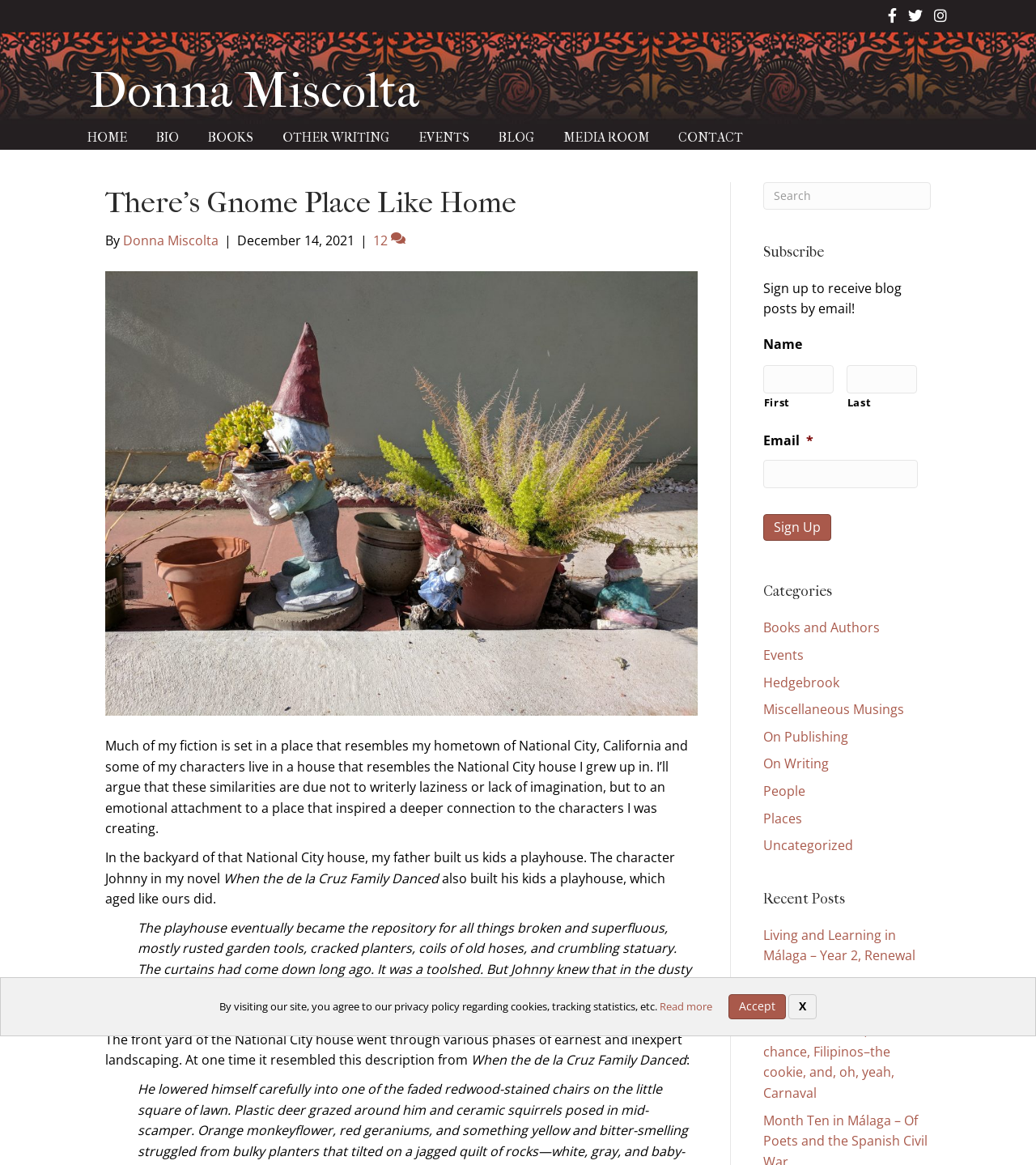Based on the element description, predict the bounding box coordinates (top-left x, top-left y, bottom-right x, bottom-right y) for the UI element in the screenshot: One Year in Málaga!

[0.736, 0.836, 0.853, 0.851]